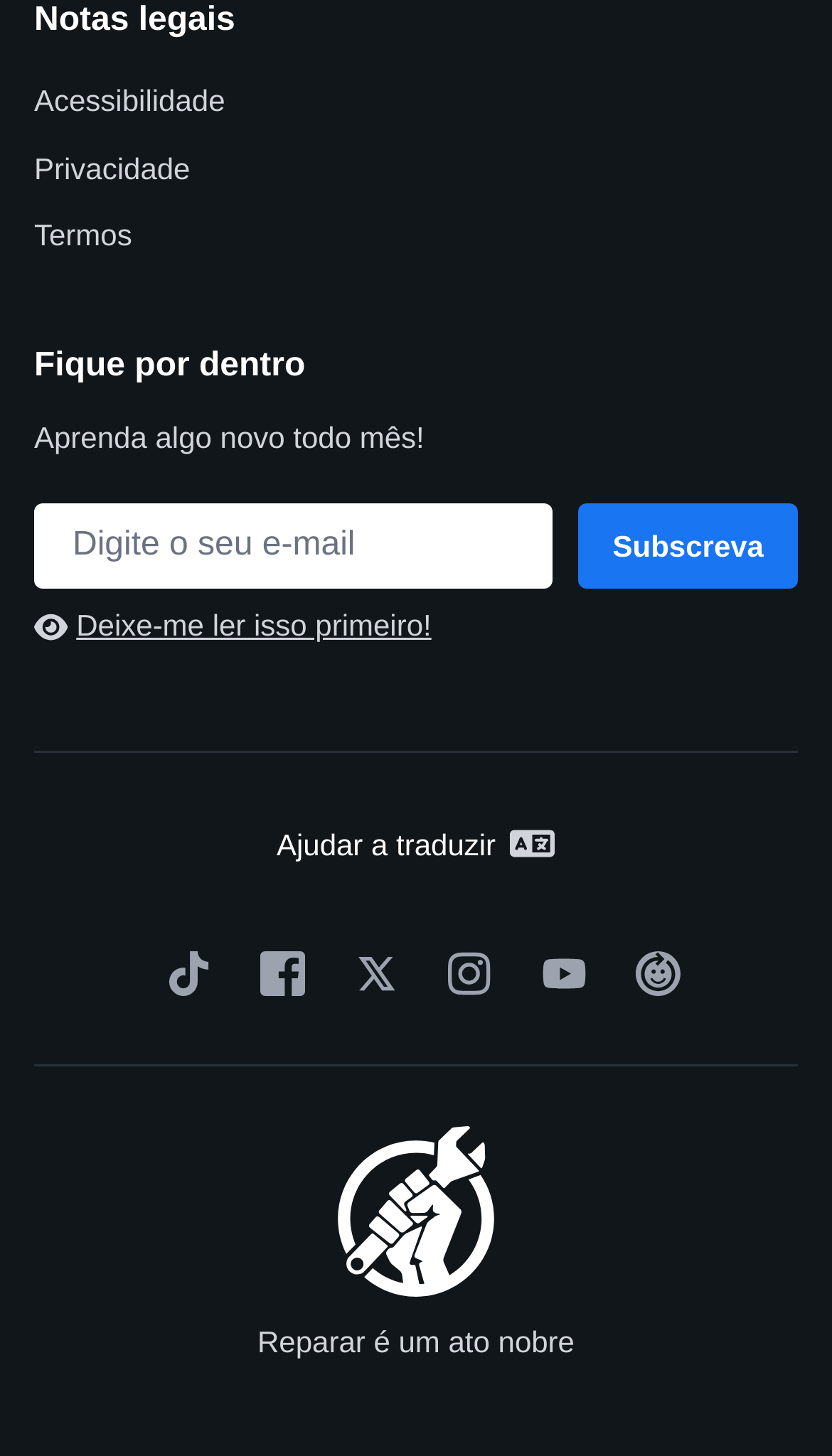Respond with a single word or short phrase to the following question: 
What is the theme of the webpage?

Repair and maintenance